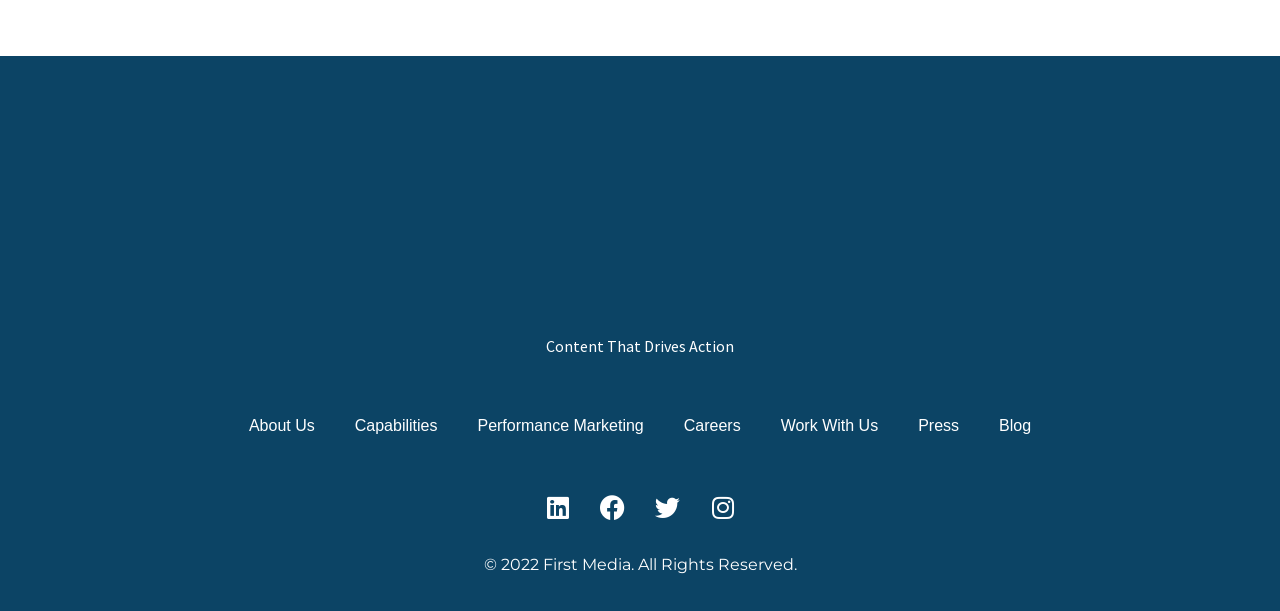Determine the bounding box coordinates of the clickable element to complete this instruction: "Explore Careers". Provide the coordinates in the format of four float numbers between 0 and 1, [left, top, right, bottom].

[0.534, 0.682, 0.579, 0.71]